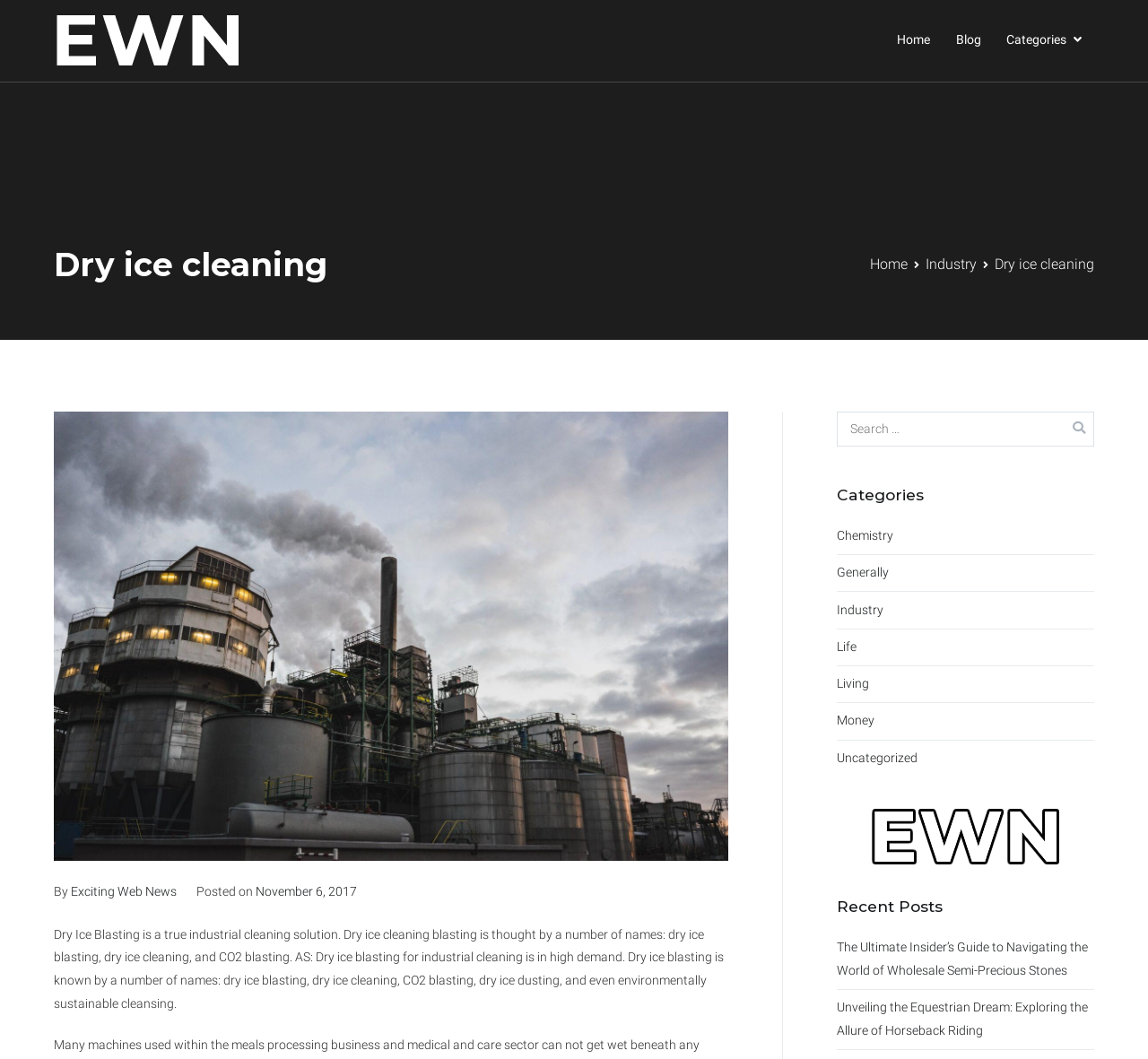Identify the bounding box coordinates of the region I need to click to complete this instruction: "Click the Exciting Web News logo".

[0.047, 0.012, 0.21, 0.065]